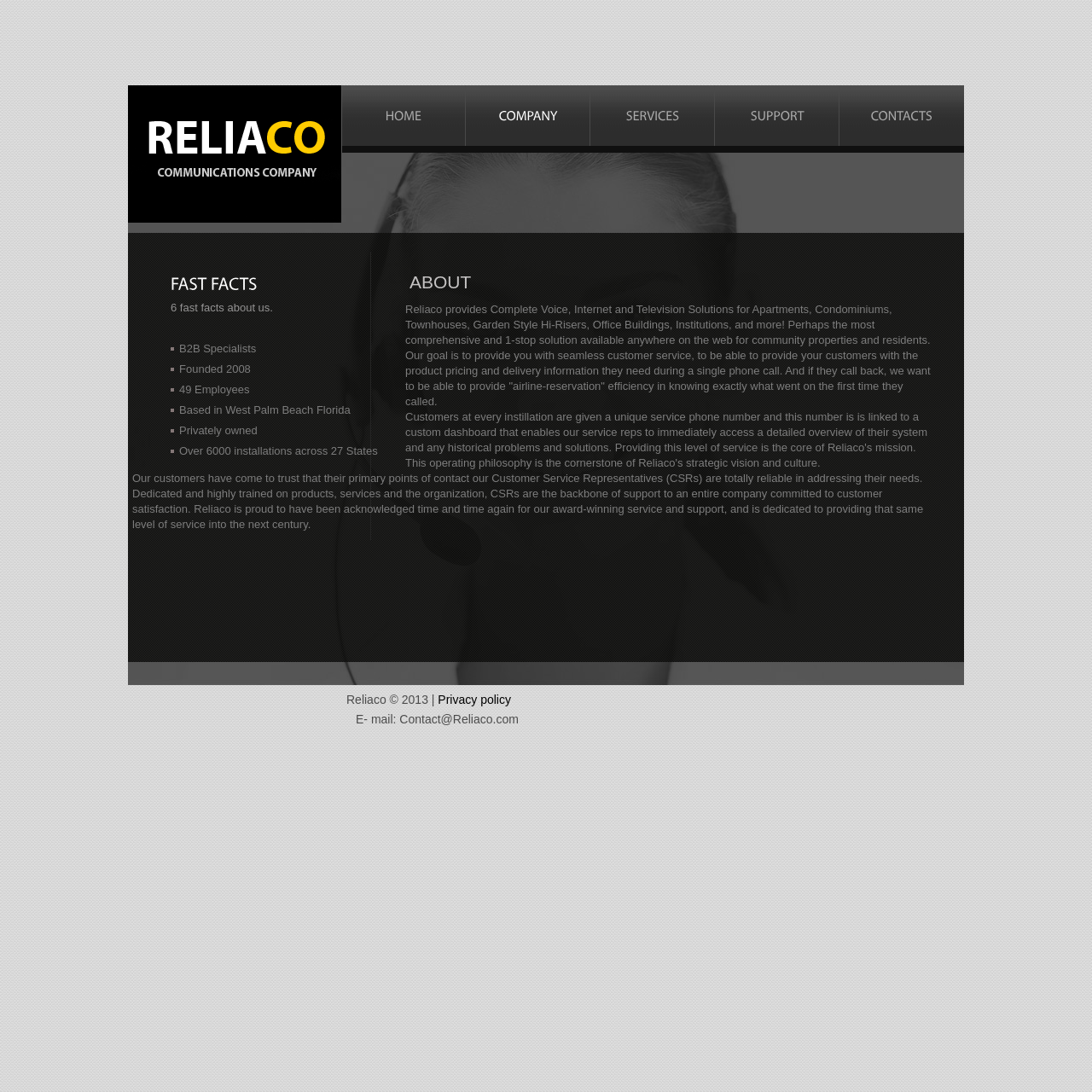Identify the bounding box coordinates of the region that should be clicked to execute the following instruction: "View the PRIVACY POLICY".

[0.401, 0.634, 0.468, 0.647]